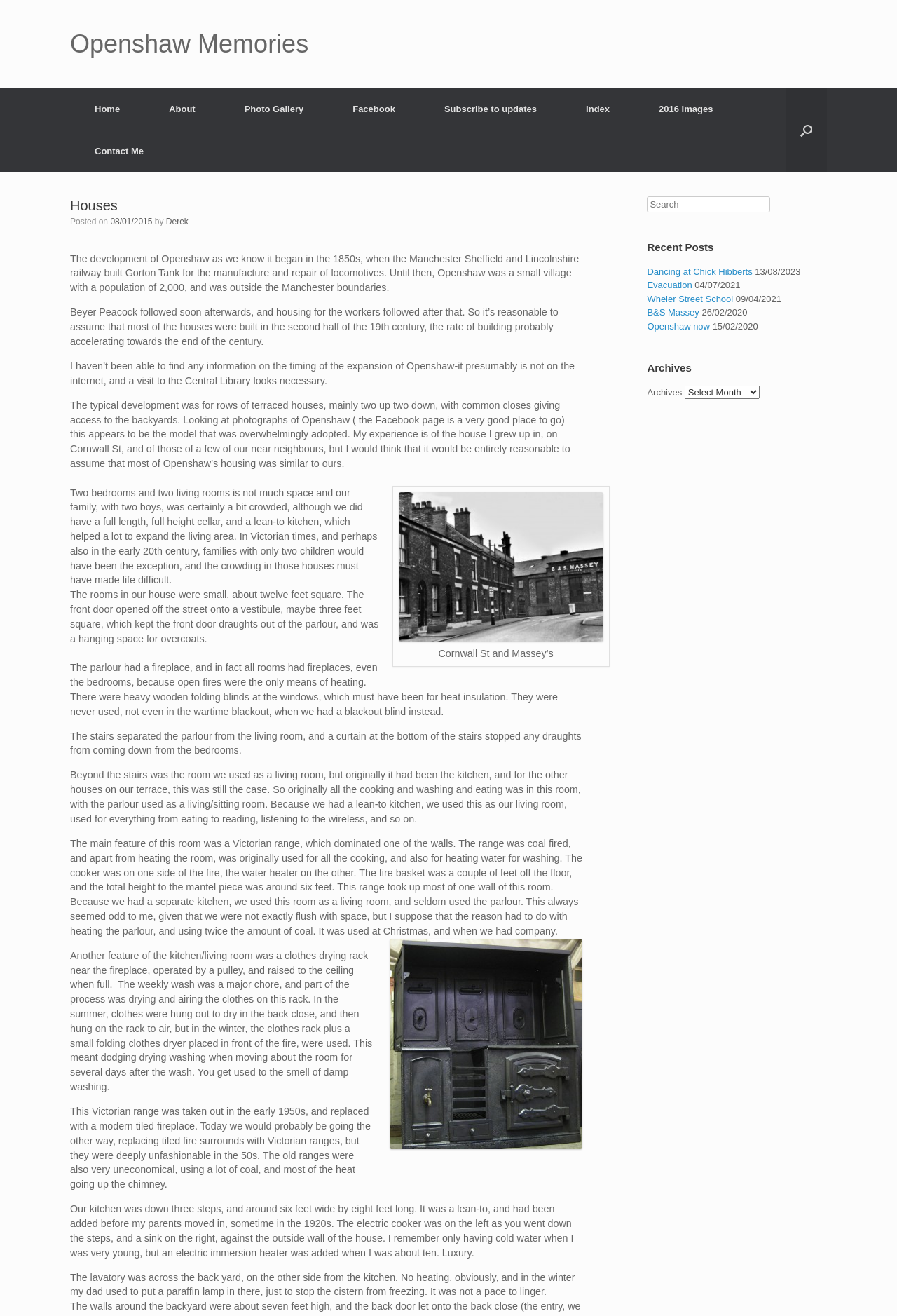Locate the bounding box coordinates of the region to be clicked to comply with the following instruction: "Click on the 'Dancing at Chick Hibberts' post". The coordinates must be four float numbers between 0 and 1, in the form [left, top, right, bottom].

[0.721, 0.202, 0.839, 0.21]